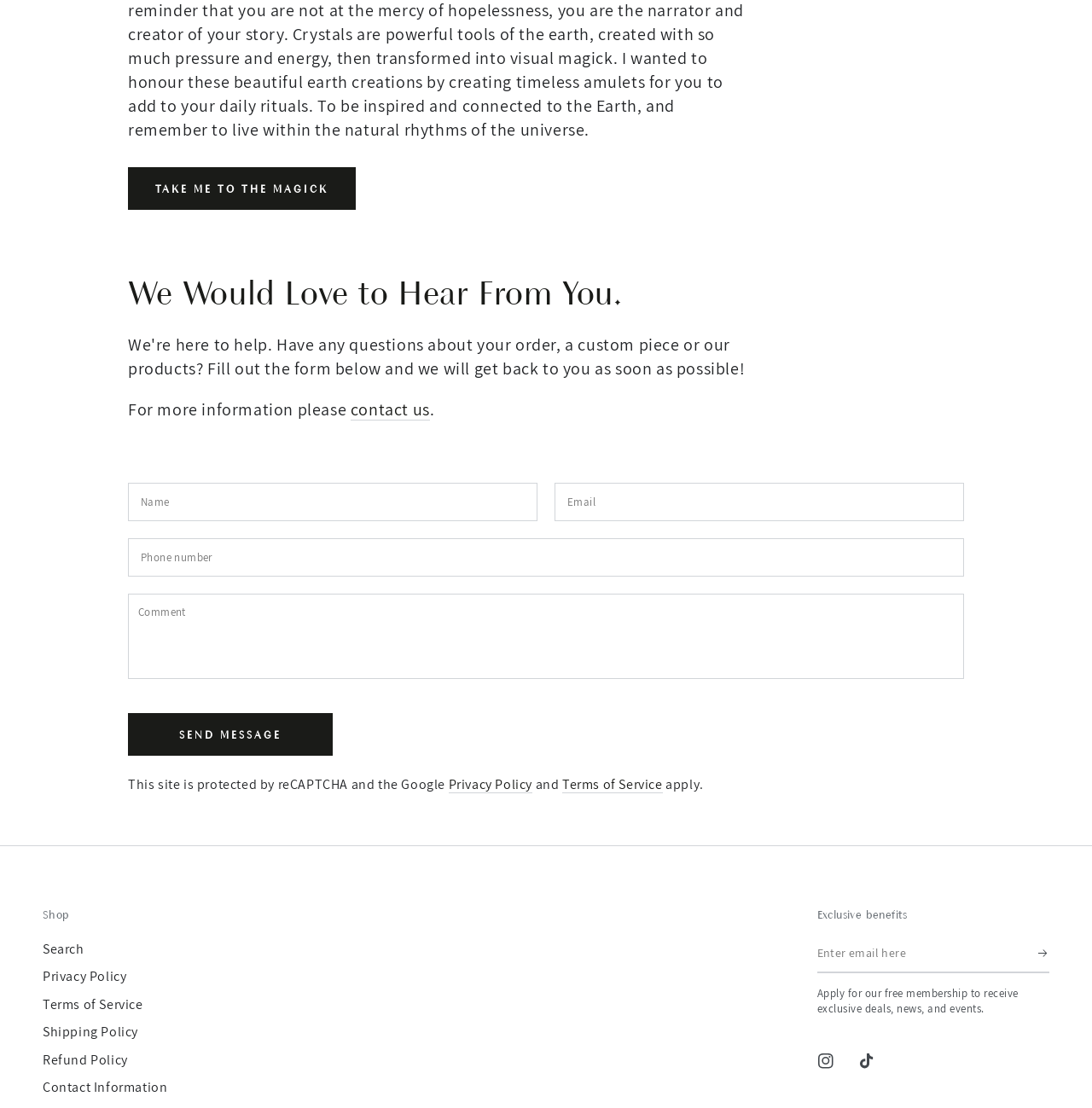Find the bounding box coordinates for the area that must be clicked to perform this action: "Subscribe to exclusive benefits".

[0.951, 0.844, 0.961, 0.878]